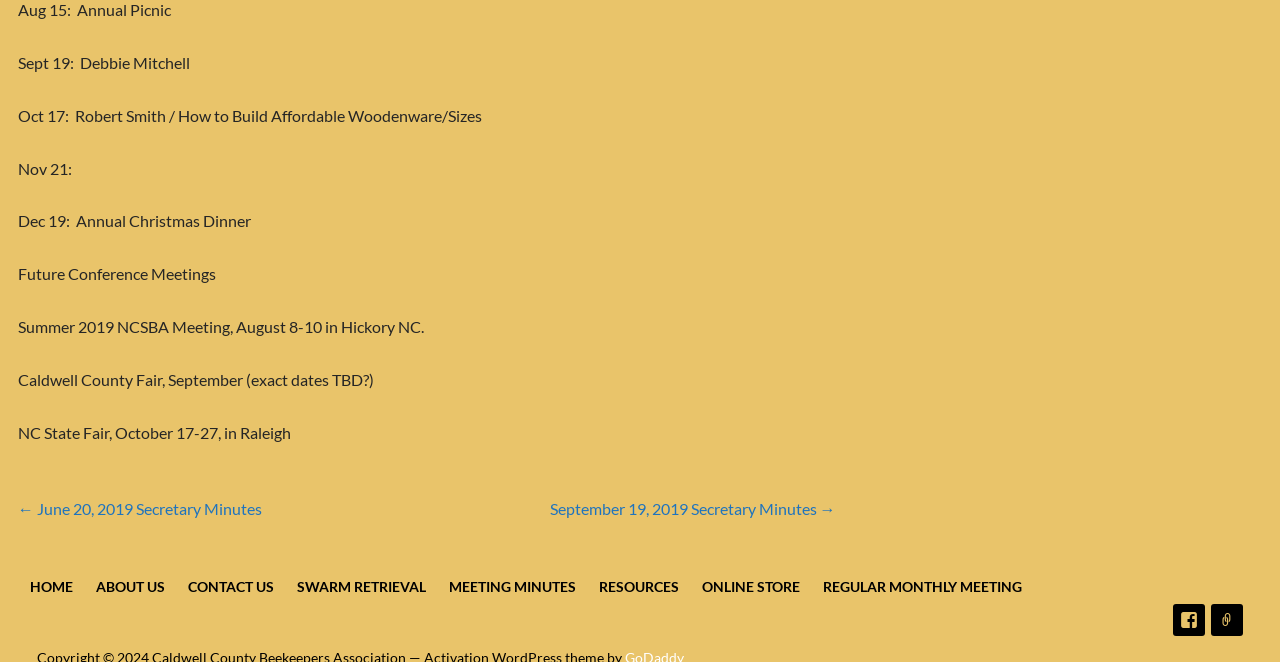Using the element description: "REGULAR MONTHLY MEETING", determine the bounding box coordinates for the specified UI element. The coordinates should be four float numbers between 0 and 1, [left, top, right, bottom].

[0.643, 0.873, 0.798, 0.899]